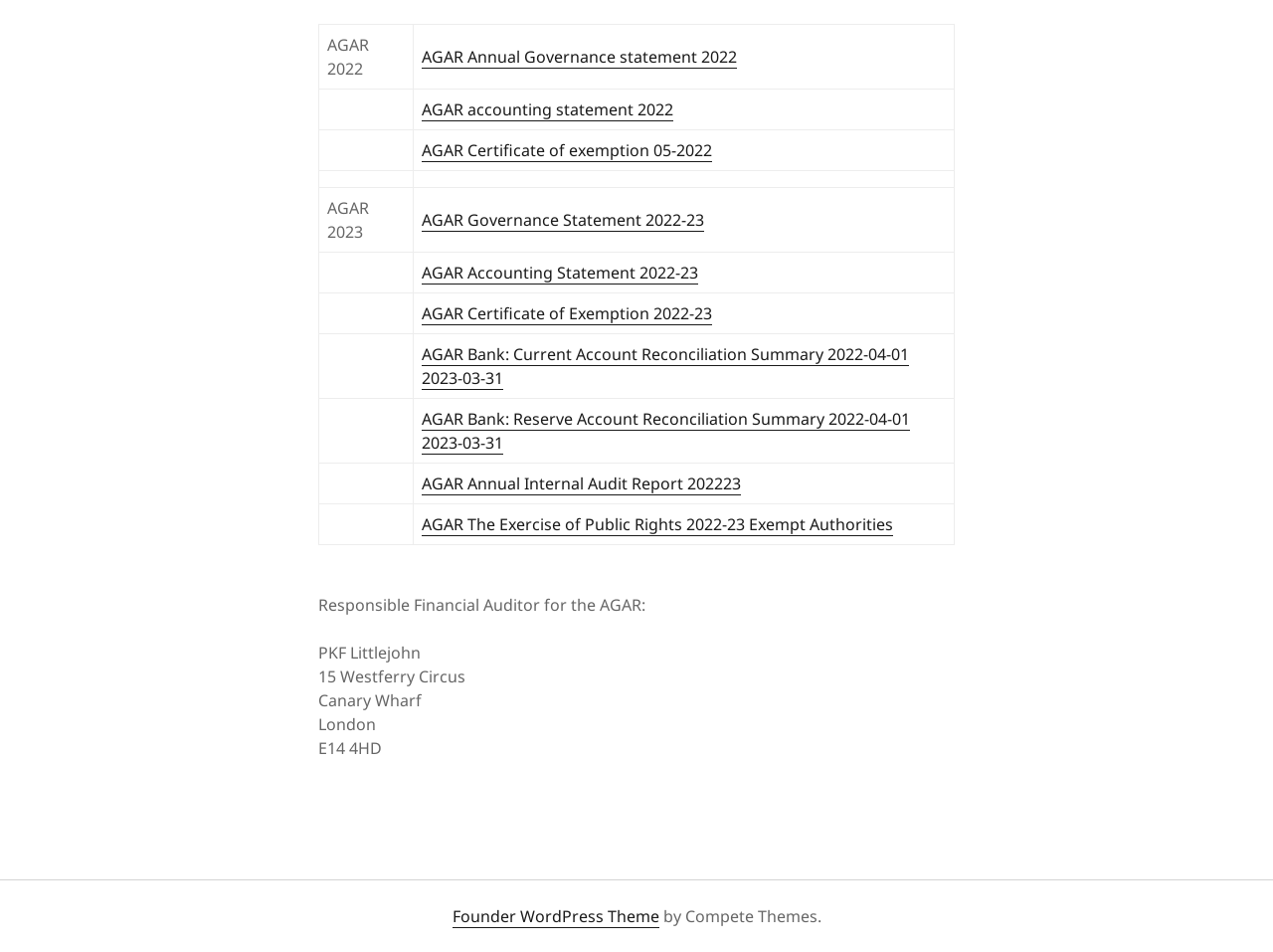Find the bounding box coordinates for the UI element that matches this description: "AGAR Accounting Statement 2022-23".

[0.331, 0.275, 0.548, 0.299]